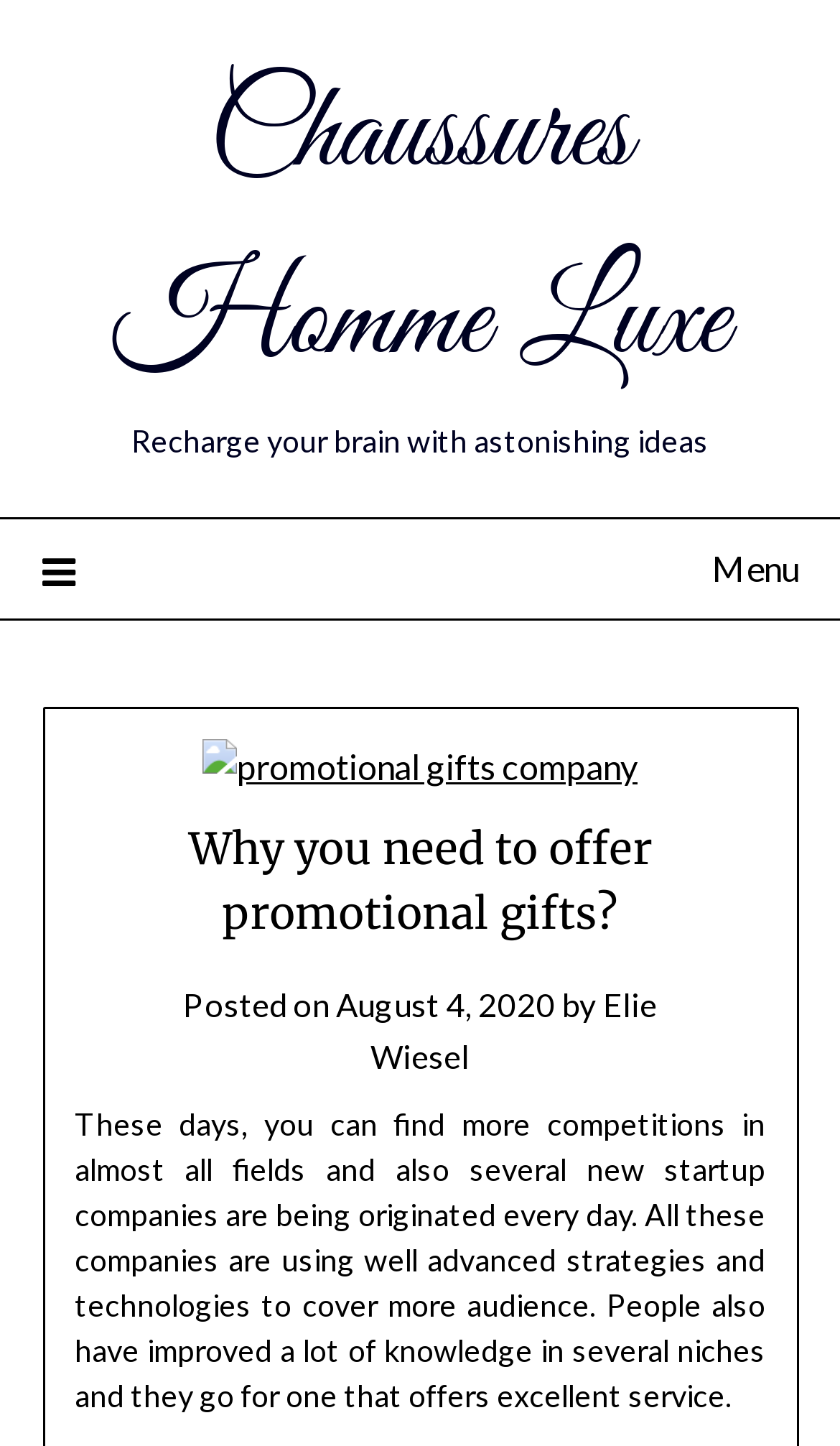Locate the bounding box coordinates of the UI element described by: "alt="promotional gifts company"". Provide the coordinates as four float numbers between 0 and 1, formatted as [left, top, right, bottom].

[0.241, 0.516, 0.759, 0.544]